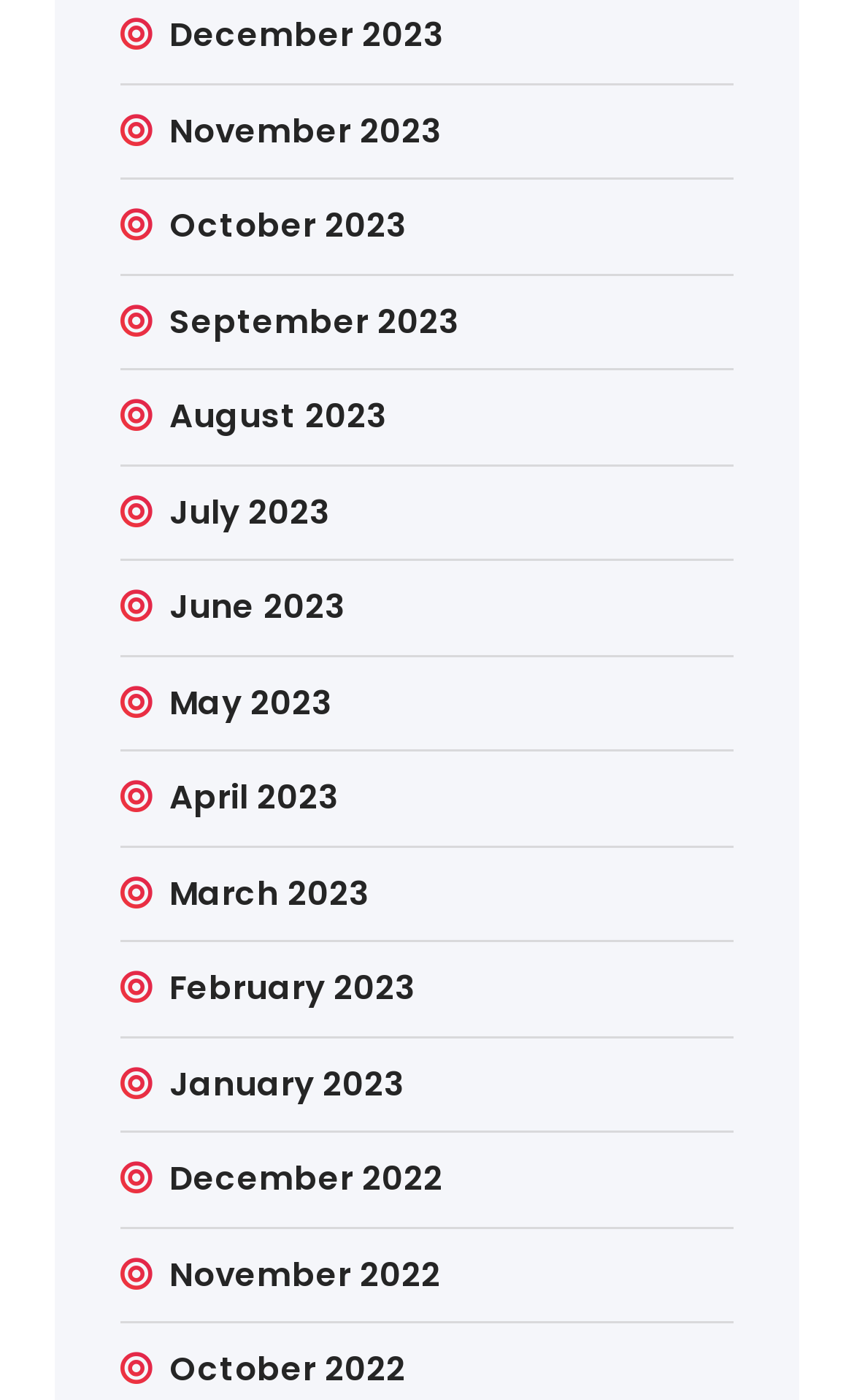Please find the bounding box coordinates of the element's region to be clicked to carry out this instruction: "Access March 2023".

[0.198, 0.621, 0.432, 0.656]